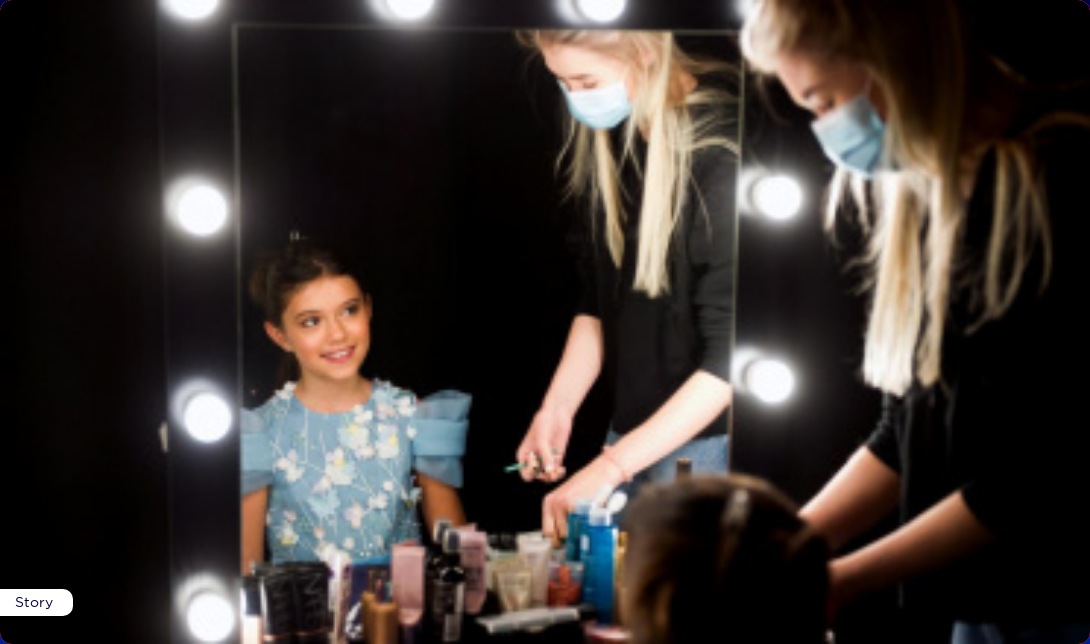Illustrate the image with a detailed caption.

In this vibrant image, a young girl is seated in front of a bright mirror surrounded by lights, casting a warm glow in the otherwise dark setting. She is wearing a charming blue dress adorned with floral patterns and smiles happily, exuding an air of excitement. Two hairstylists, both masked for safety, are engaged in their work—one is focused on applying makeup while the other is tending to her hair. The scene captures a moment of preparation, likely for a special occasion or performance, reflecting the hustle and bustle of a backstage environment. The arrangement of cosmetic products on the table adds to the atmosphere of glamour and anticipation. The overall feel of the image conveys a blend of professionalism and youthful joy, highlighting the enchanting world of beauty and artistry.